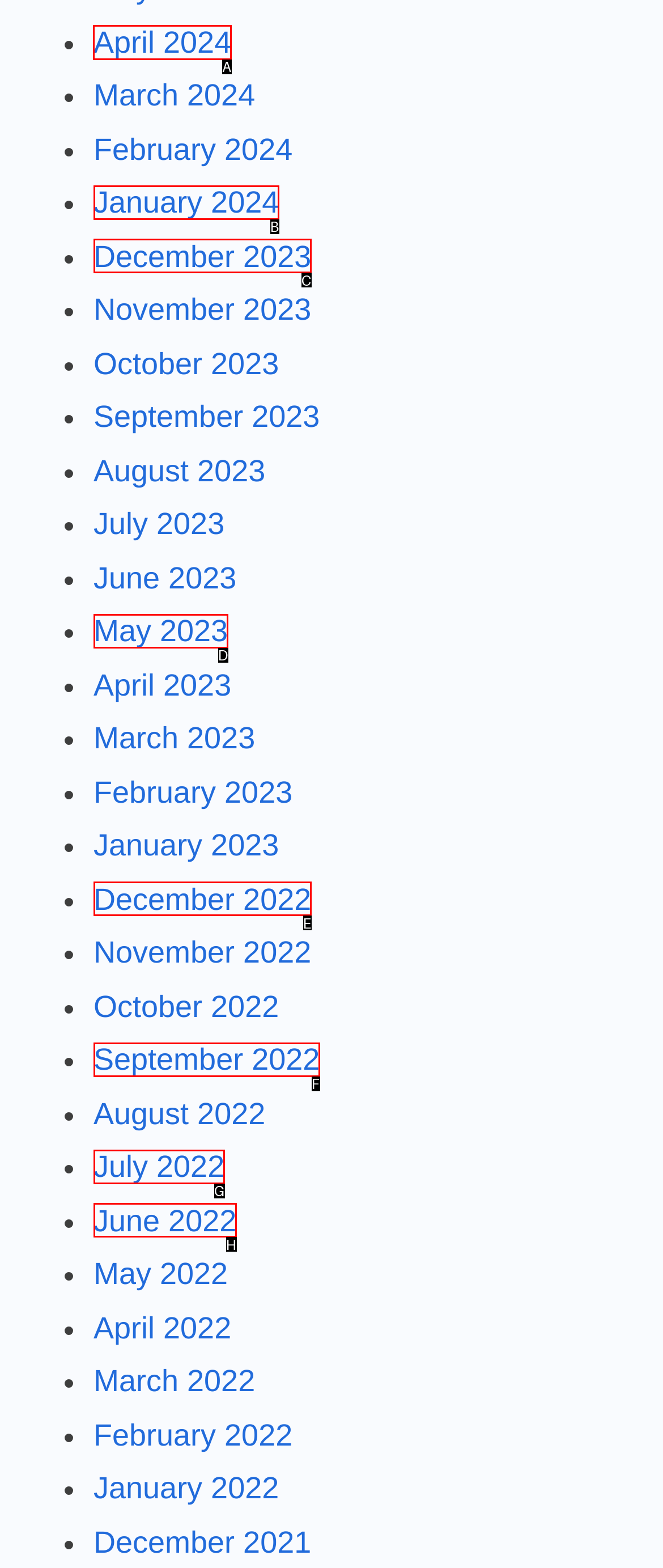Identify the correct HTML element to click to accomplish this task: View April 2024
Respond with the letter corresponding to the correct choice.

A